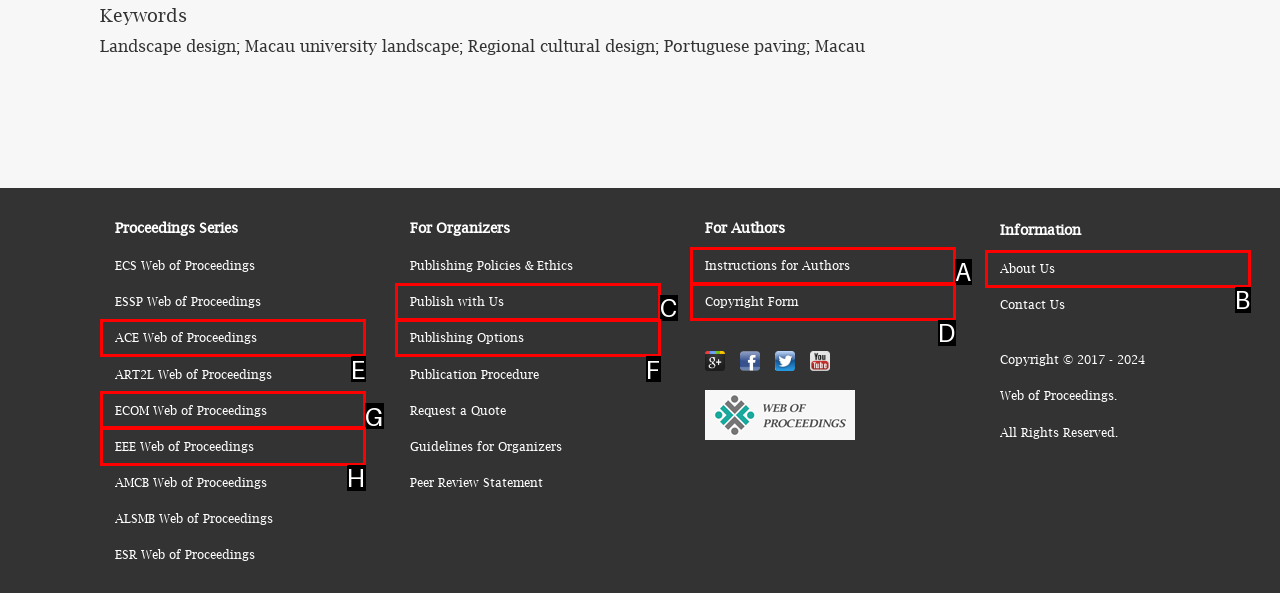Look at the description: Hotel Baltic Sea Beach
Determine the letter of the matching UI element from the given choices.

None